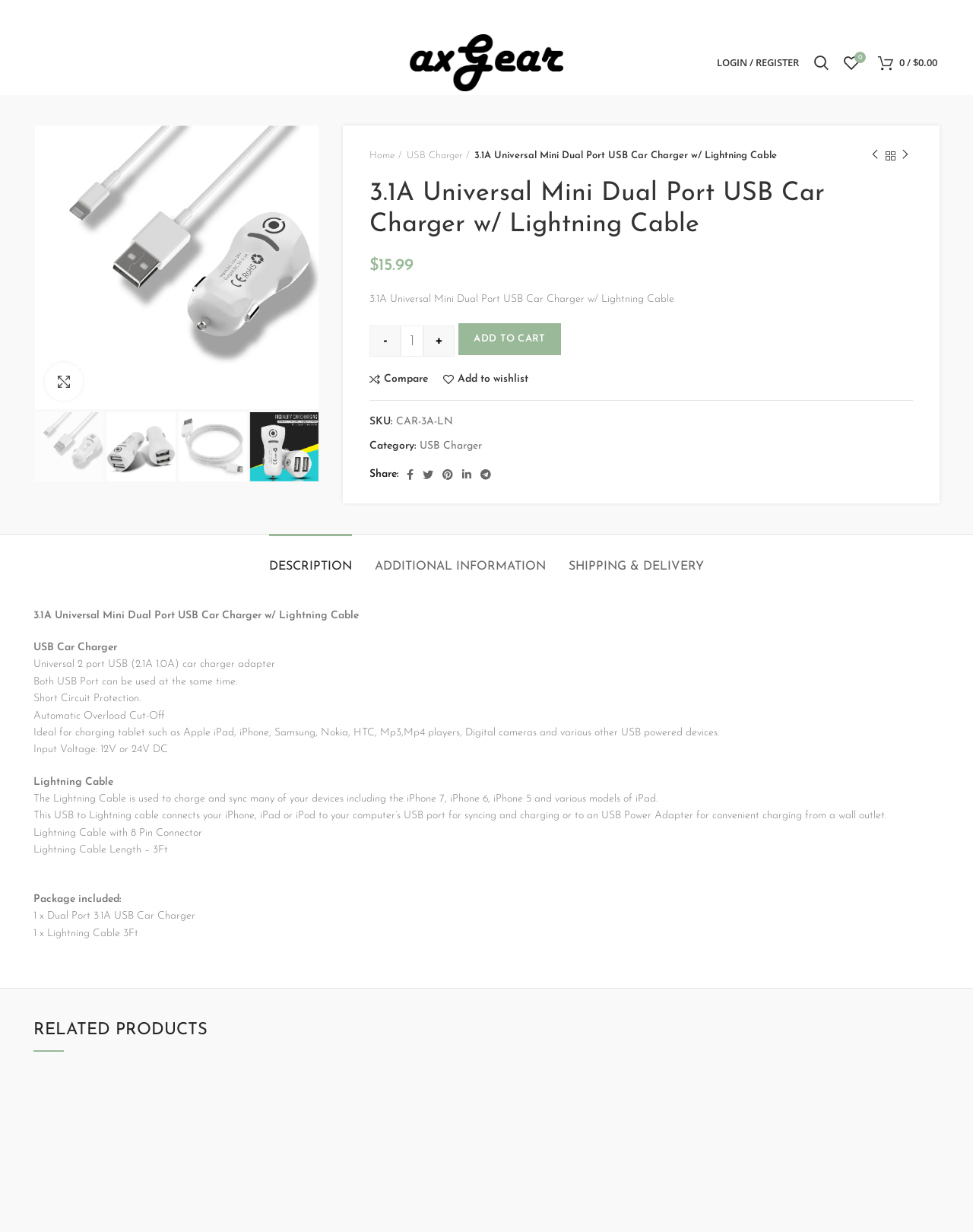What is the function of the 'Quantity' spinbutton?
Answer the question with as much detail as you can, using the image as a reference.

I found the 'Quantity' spinbutton near the 'ADD TO CART' button, and based on its location and the surrounding elements, I inferred that its function is to select the quantity of products to add to cart.